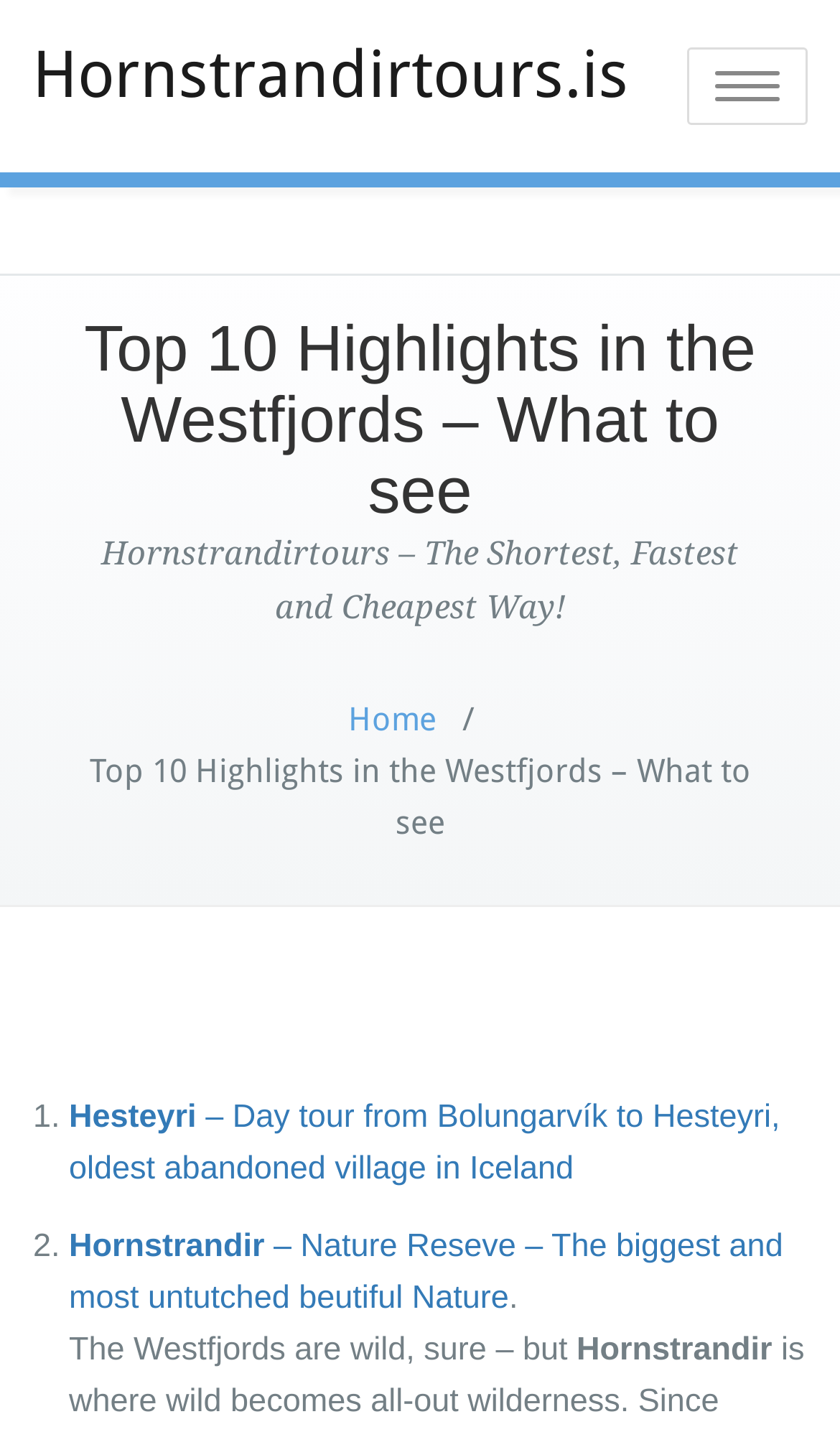Detail the webpage's structure and highlights in your description.

The webpage is about the top 10 highlights in the Westfjords, Iceland, and what to see. At the top left, there is a link to the website "Hornstrandirtours.is". Next to it, on the right, is a button to toggle navigation. 

Below these elements, there is a heading that repeats the title "Top 10 Highlights in the Westfjords – What to see". Underneath the heading, there is a static text describing Hornstrandirtours as "The Shortest, Fastest and Cheapest Way!". 

On the left side, there is a navigation menu with a link to "Home" and a separator. Below the navigation menu, there is another instance of the title "Top 10 Highlights in the Westfjords – What to see". 

The main content of the webpage is a list of highlights, with each item marked by a numbered list marker. The first item is a link to "Hesteyri – Day tour from Bolungarvík to Hesteyri, oldest abandoned village in Iceland", and the second item is a link to "Hornstrandir – Nature Reseve – The biggest and most untouched beautiful Nature". 

Below the list, there is a paragraph of text that starts with "The Westfjords are wild, sure – but" and continues with "Hornstrandir" on the next line.